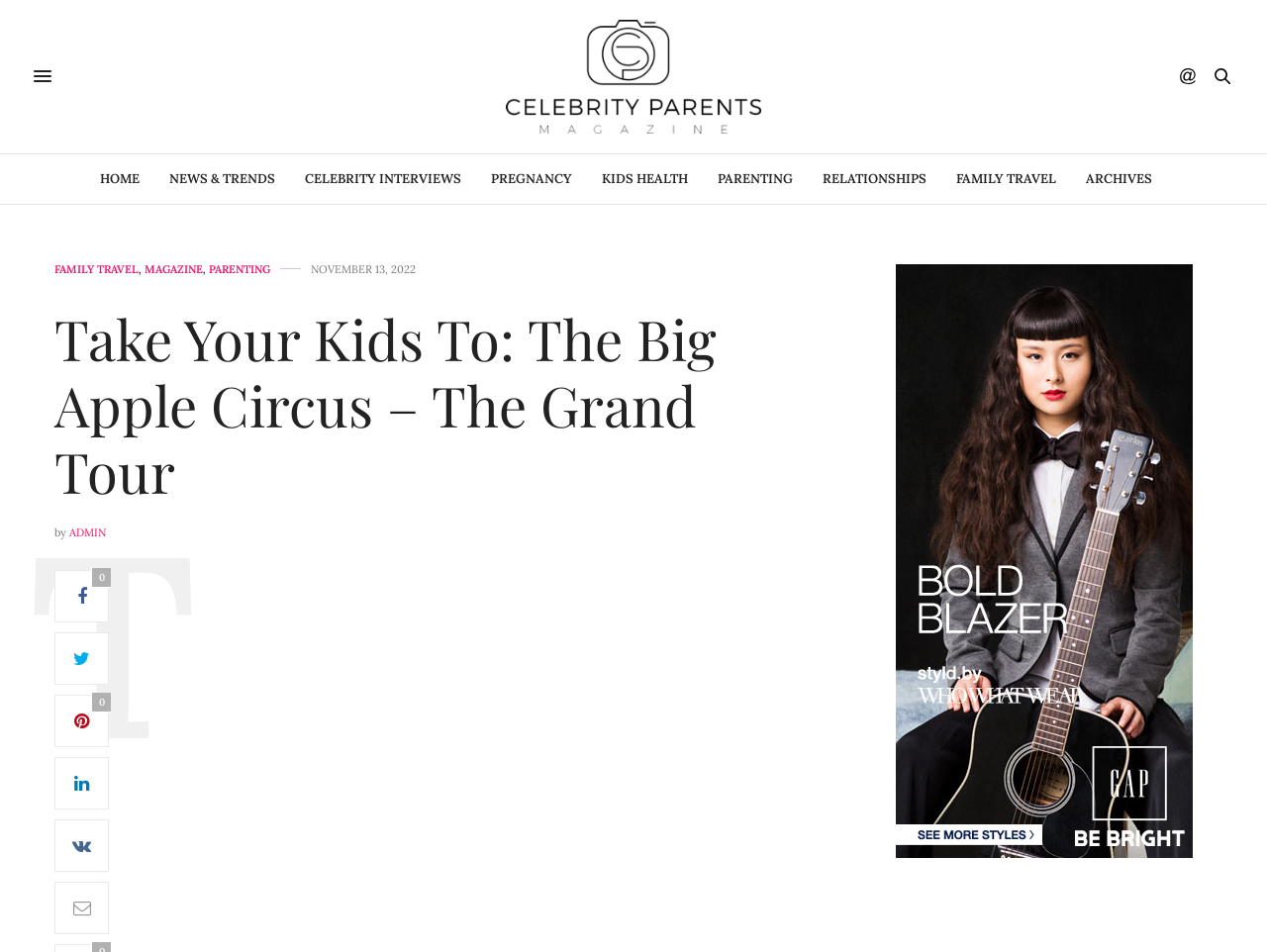Identify the bounding box coordinates for the UI element mentioned here: "admin". Provide the coordinates as four float values between 0 and 1, i.e., [left, top, right, bottom].

[0.055, 0.552, 0.084, 0.566]